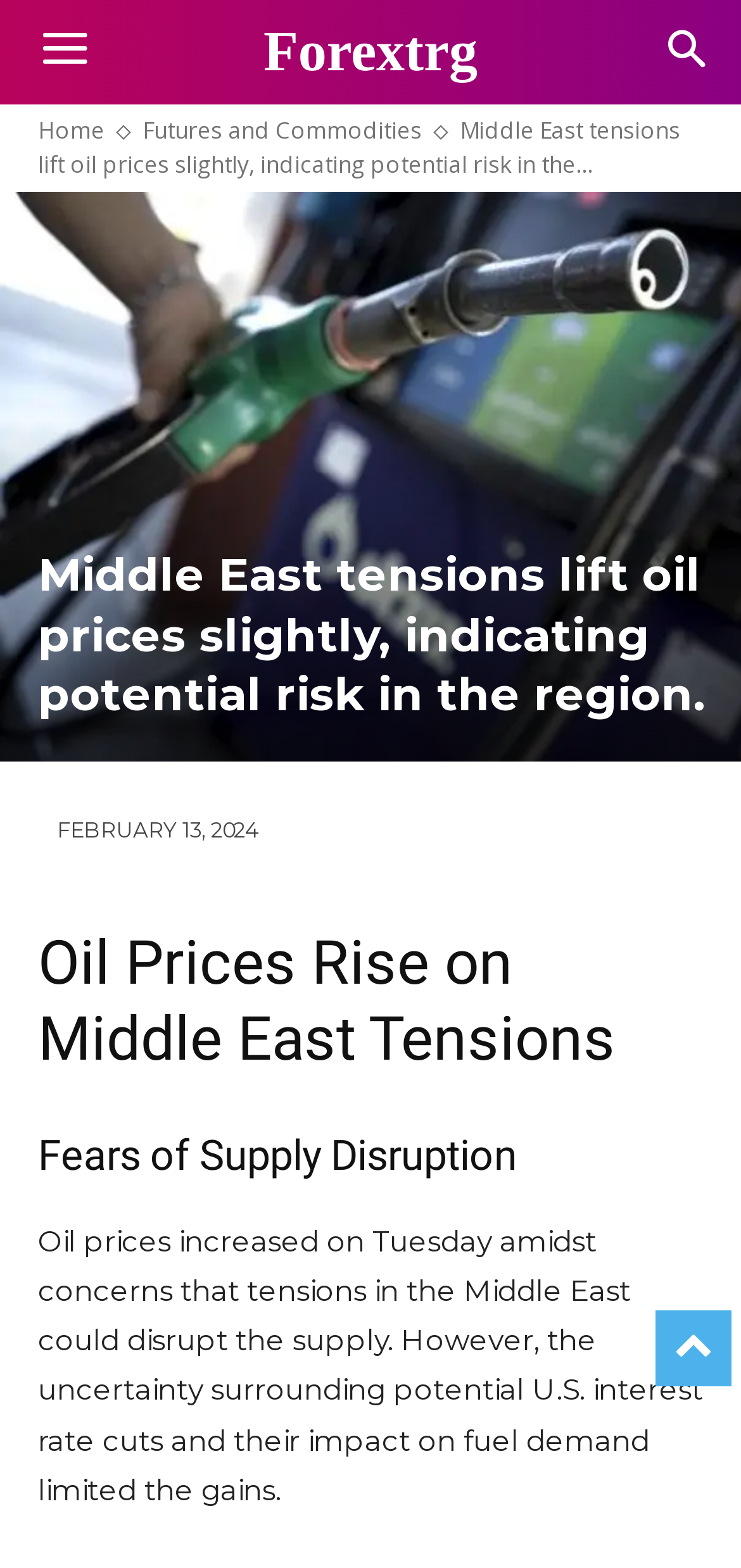Please determine the main heading text of this webpage.

Middle East tensions lift oil prices slightly, indicating potential risk in the region.